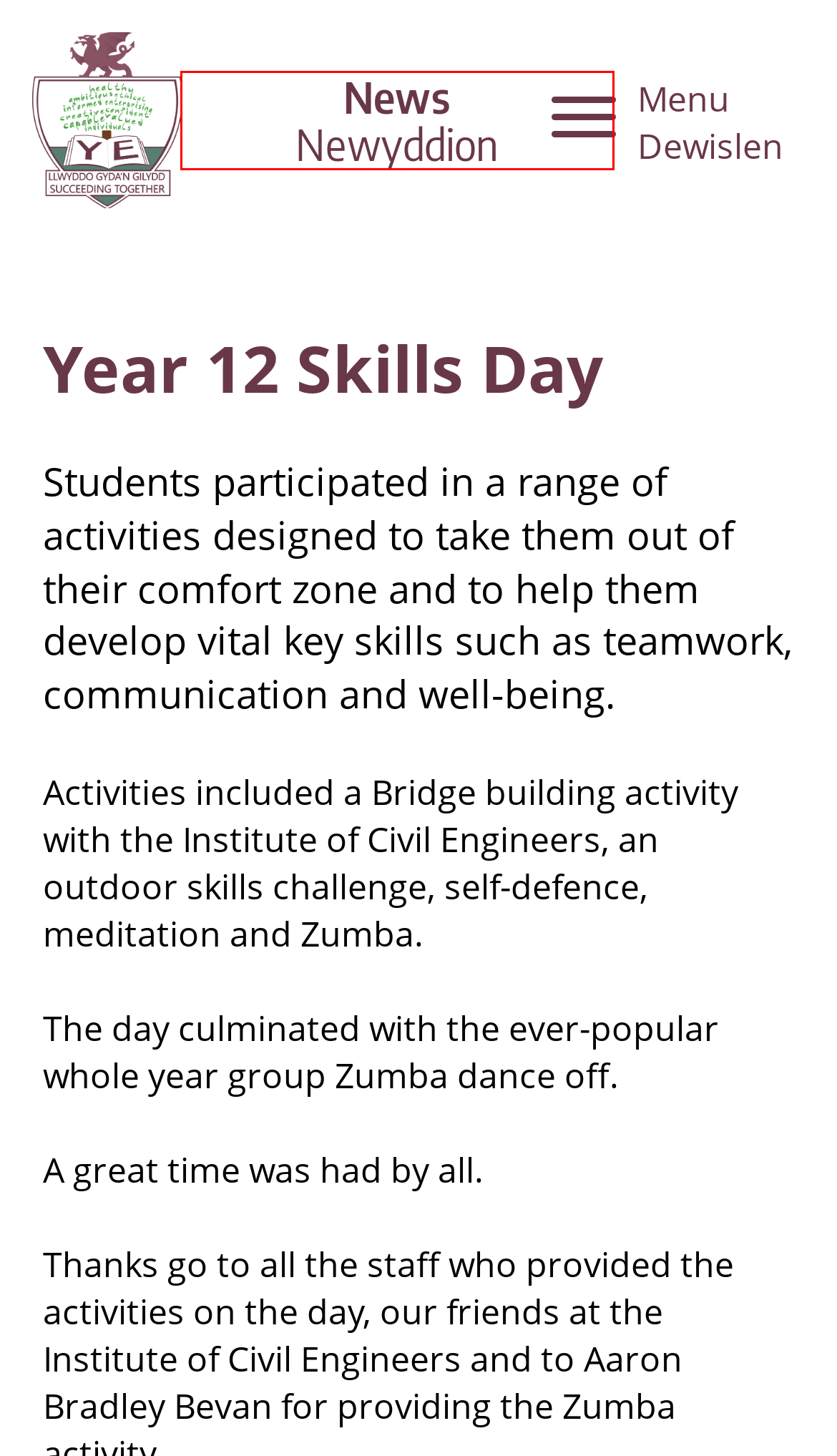Look at the screenshot of a webpage where a red bounding box surrounds a UI element. Your task is to select the best-matching webpage description for the new webpage after you click the element within the bounding box. The available options are:
A. Sixth Form | Ysgol Eirias
B. Home | Ysgol Eirias
C. News | Ysgol Eirias
D. Admissions | Ysgol Eirias
E. Professional Learning & School Improvement | Ysgol Eirias
F. Governors | Ysgol Eirias
G. Parents | Ysgol Eirias
H. Opportunities | Ysgol Eirias

C